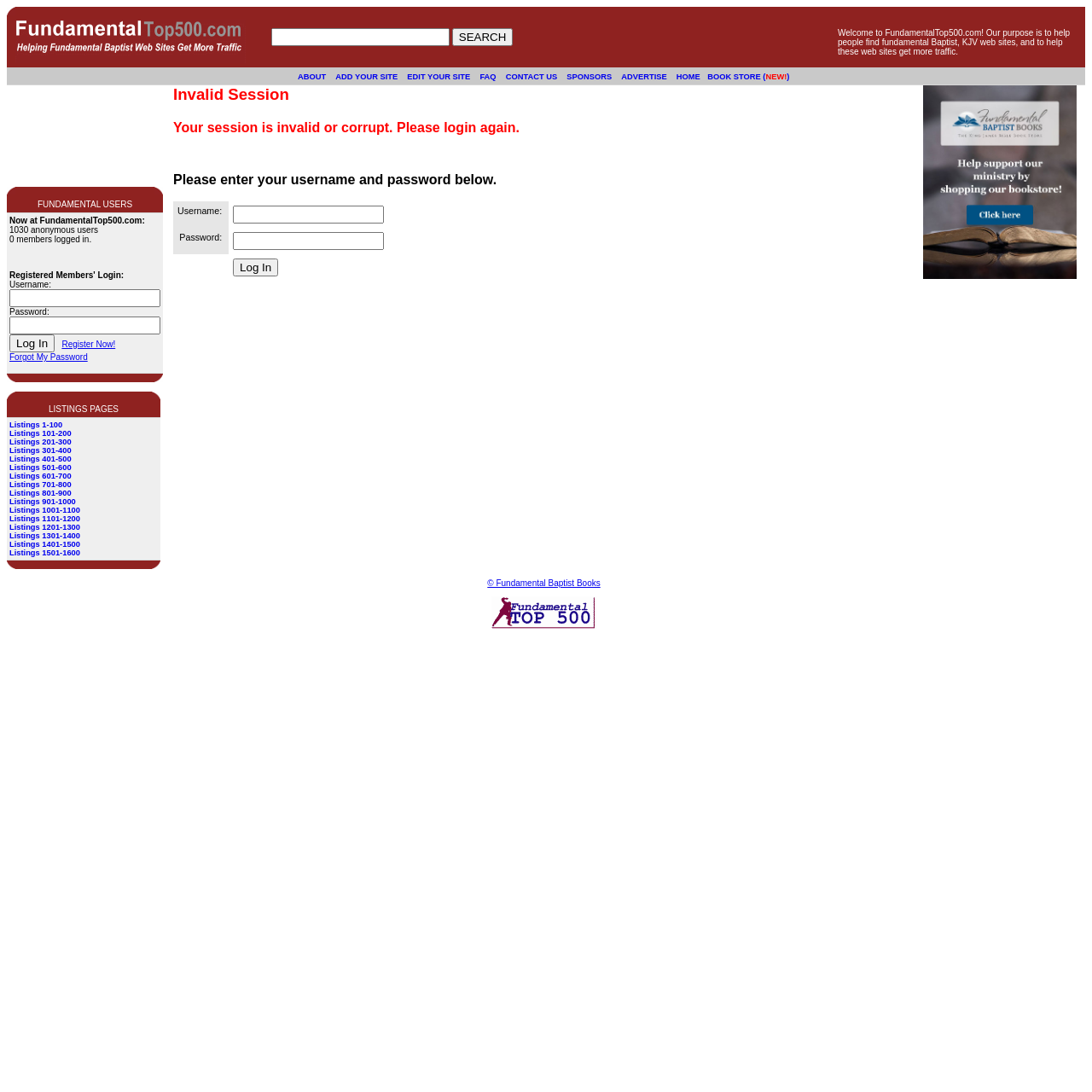Please identify the bounding box coordinates of the clickable area that will fulfill the following instruction: "Search for a keyword". The coordinates should be in the format of four float numbers between 0 and 1, i.e., [left, top, right, bottom].

None